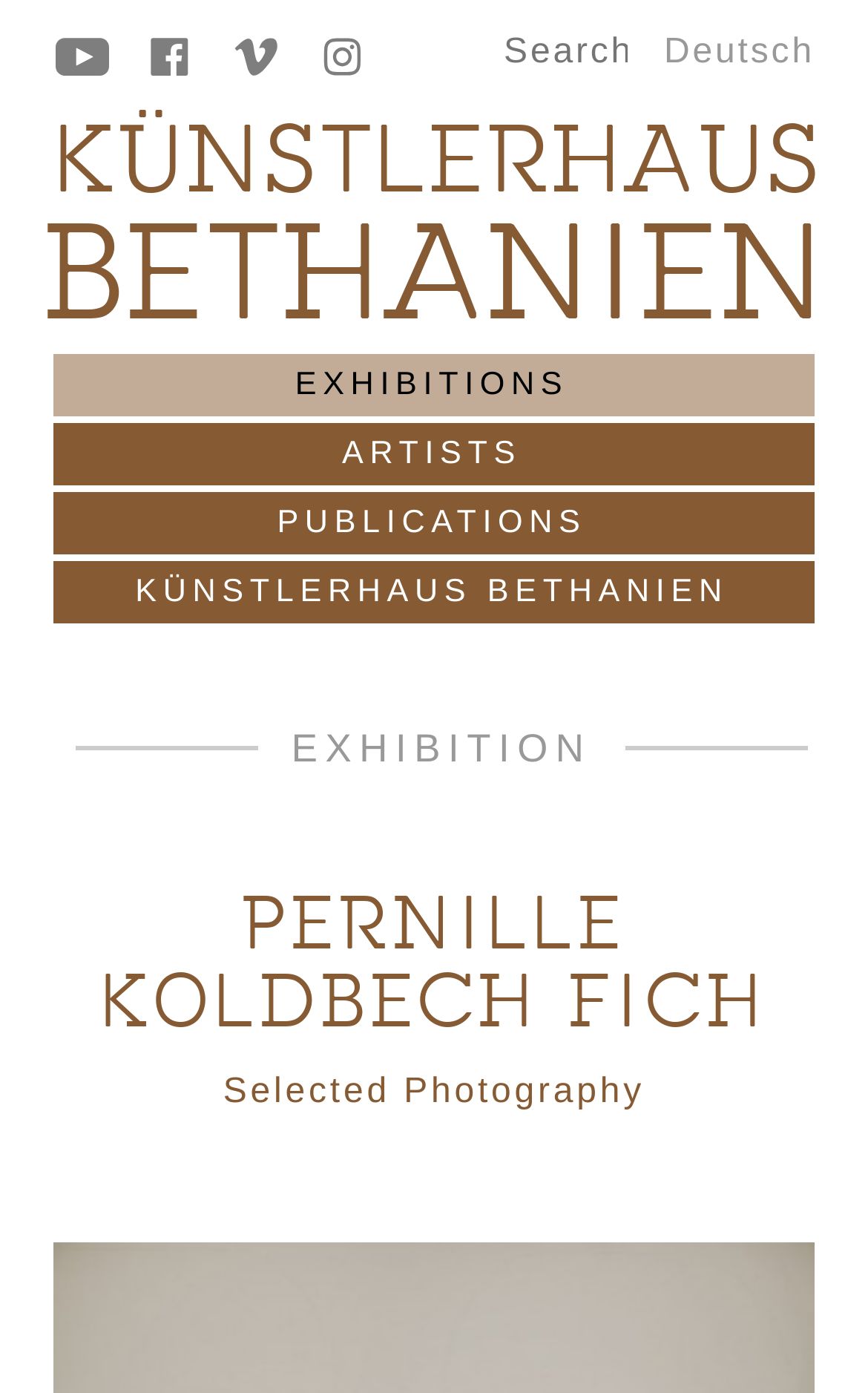How many social media links are available?
Please provide a single word or phrase in response based on the screenshot.

4